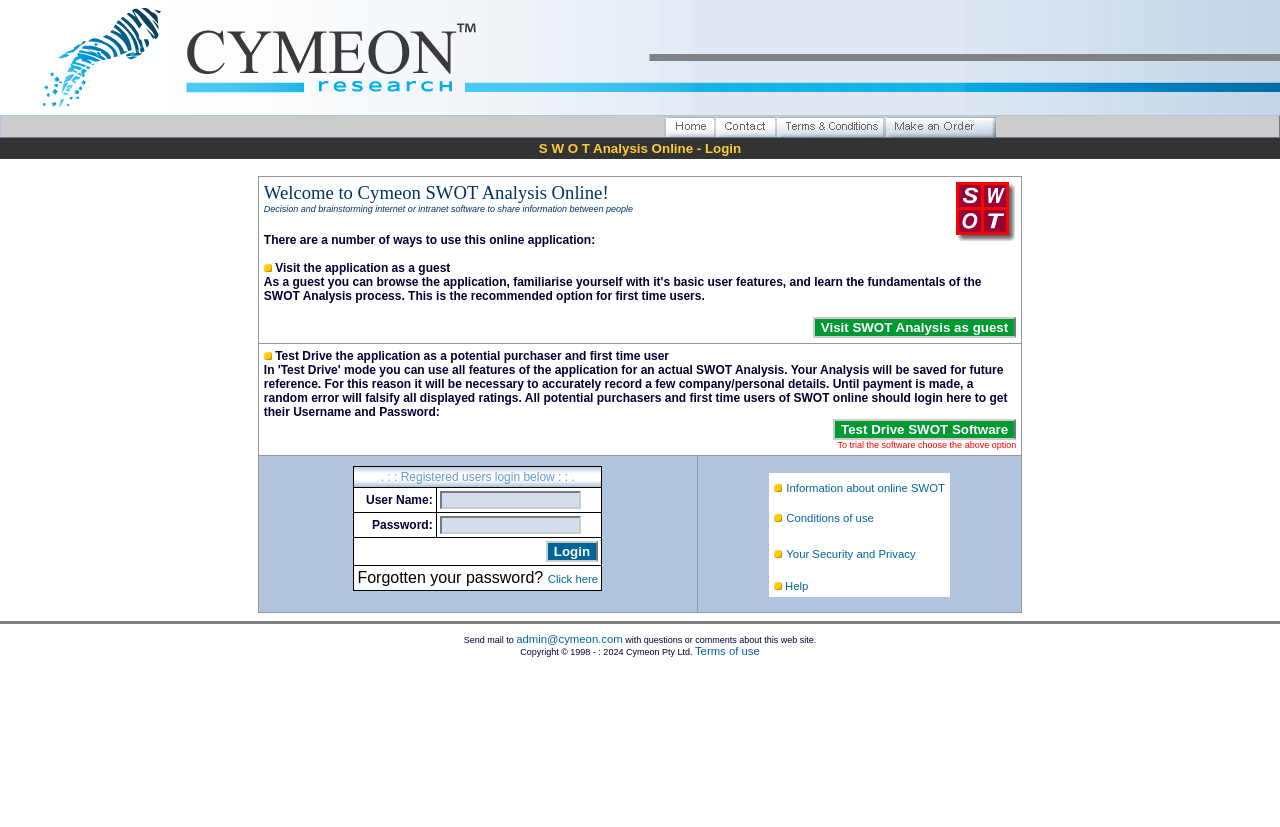Identify the bounding box coordinates for the UI element described as follows: "name="http://www.cymeon.com/images/nav_r1_c2"". Ensure the coordinates are four float numbers between 0 and 1, formatted as [left, top, right, bottom].

[0.519, 0.154, 0.559, 0.168]